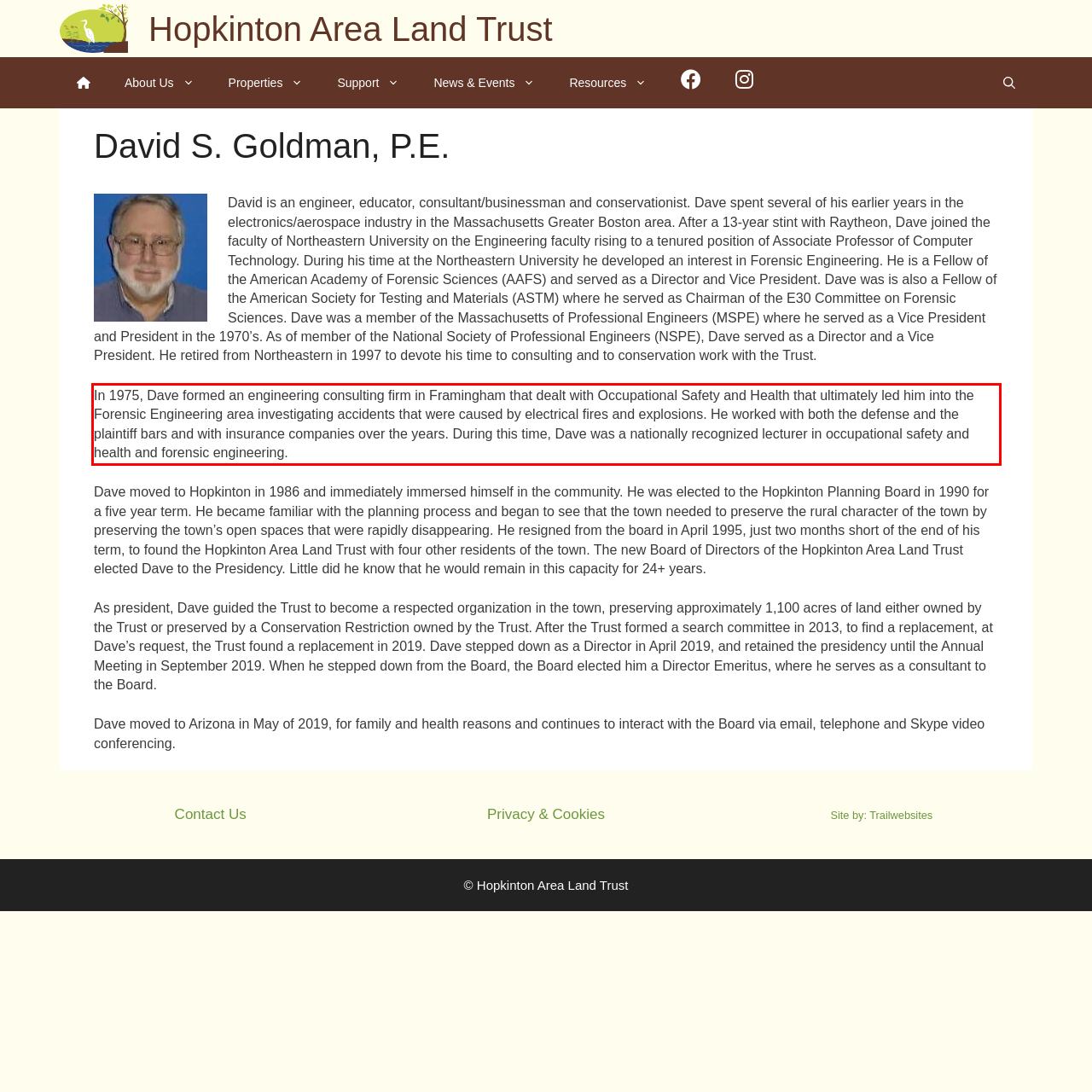Please look at the screenshot provided and find the red bounding box. Extract the text content contained within this bounding box.

In 1975, Dave formed an engineering consulting firm in Framingham that dealt with Occupational Safety and Health that ultimately led him into the Forensic Engineering area investigating accidents that were caused by electrical fires and explosions. He worked with both the defense and the plaintiff bars and with insurance companies over the years. During this time, Dave was a nationally recognized lecturer in occupational safety and health and forensic engineering.